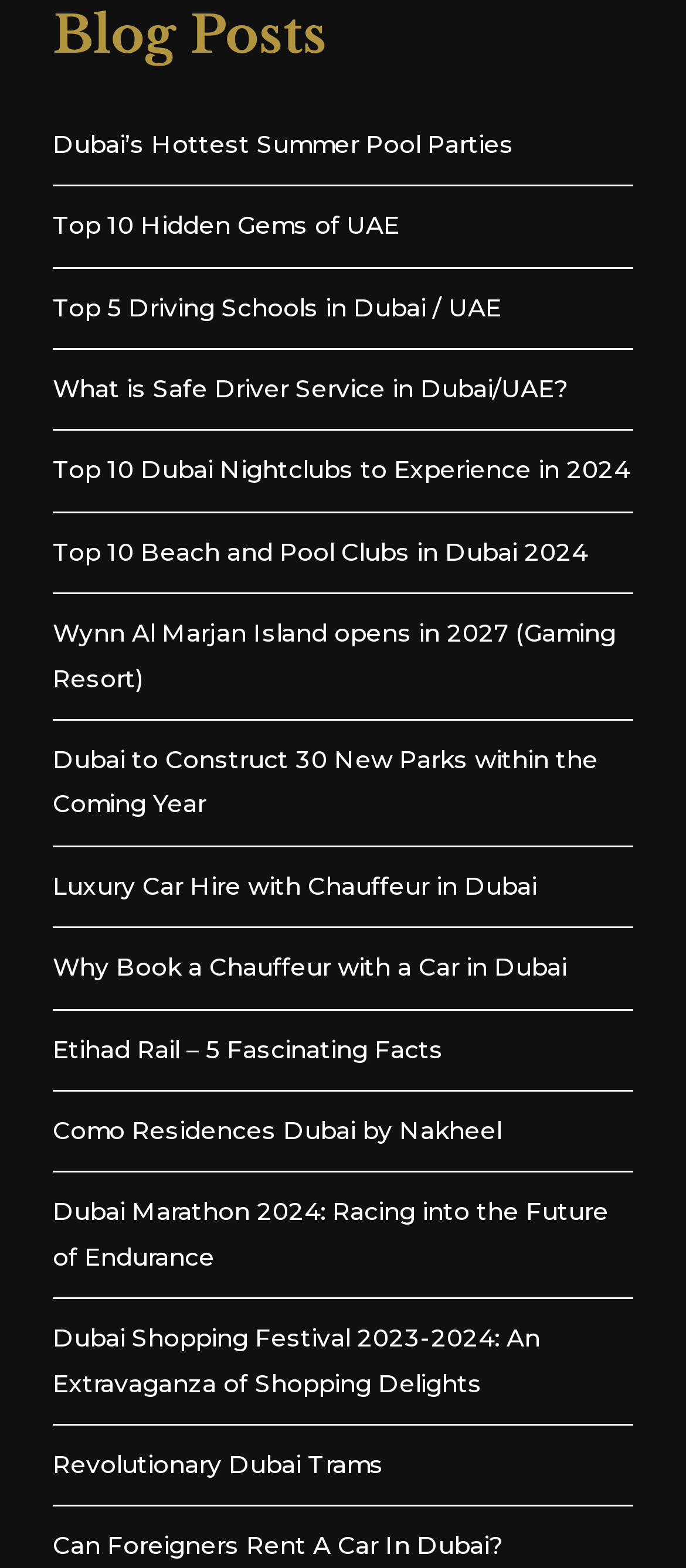Identify the bounding box coordinates of the element to click to follow this instruction: 'Explore Small Scale Wood Pellet Plant options'. Ensure the coordinates are four float values between 0 and 1, provided as [left, top, right, bottom].

None